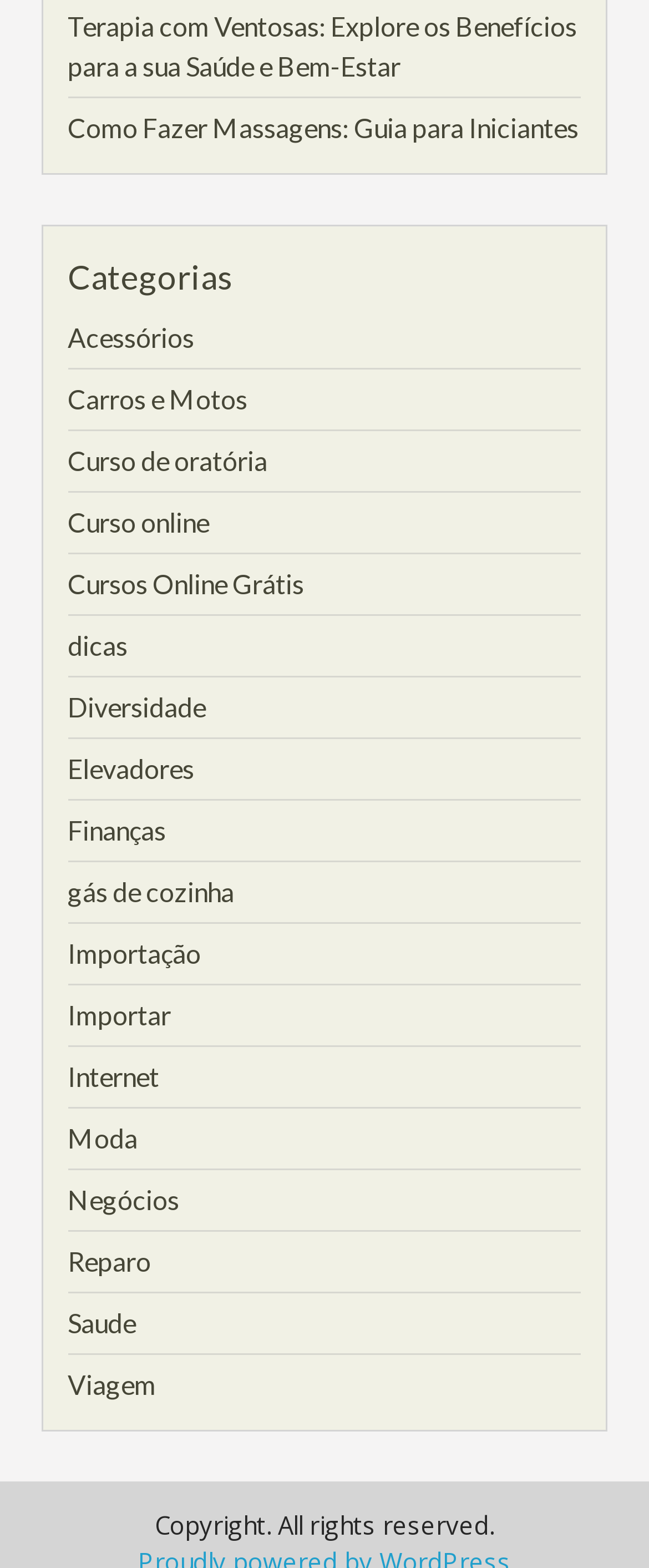Given the following UI element description: "dicas", find the bounding box coordinates in the webpage screenshot.

[0.104, 0.401, 0.197, 0.421]